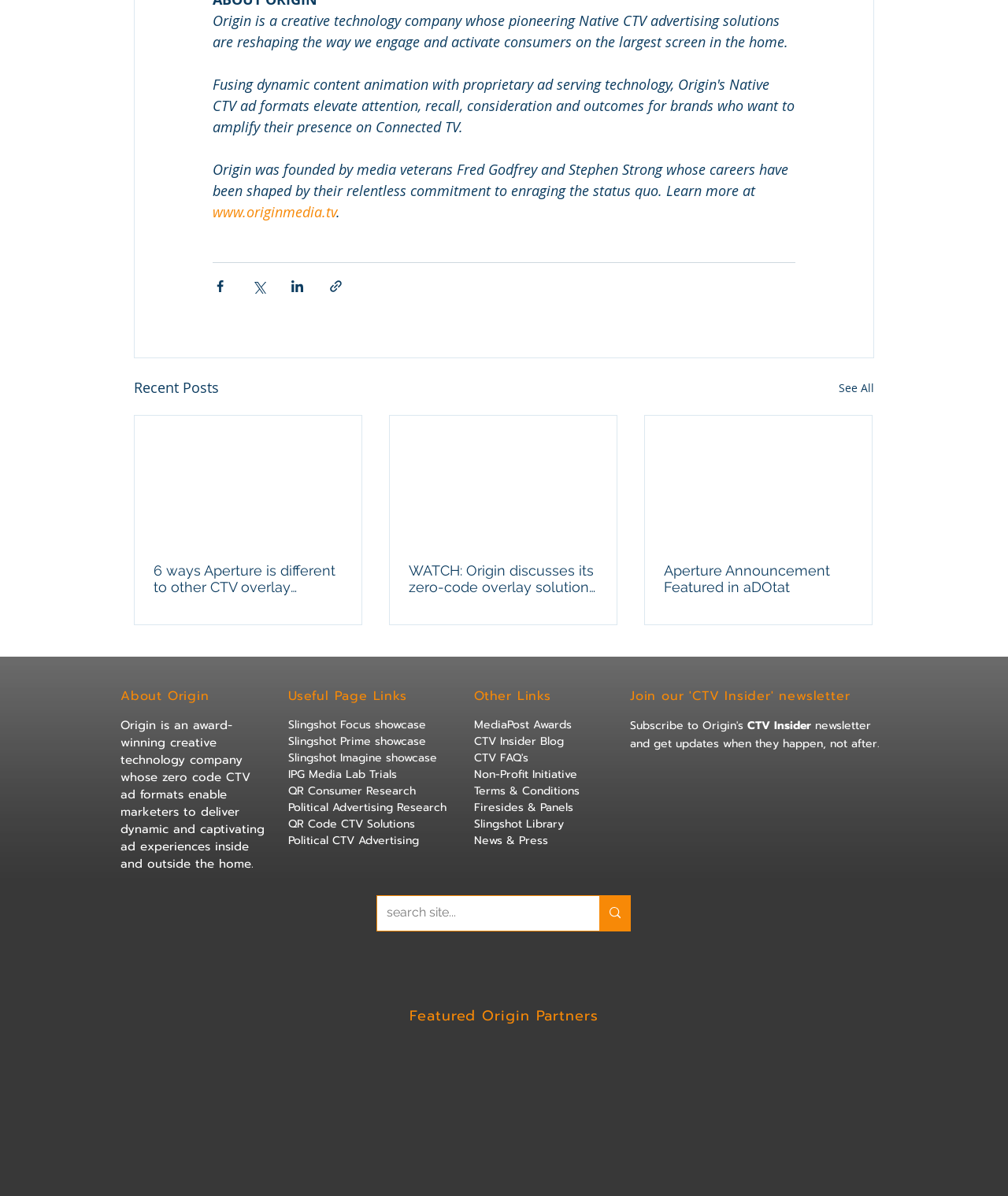Given the description "Slingshot Prime showcase", determine the bounding box of the corresponding UI element.

[0.286, 0.613, 0.423, 0.627]